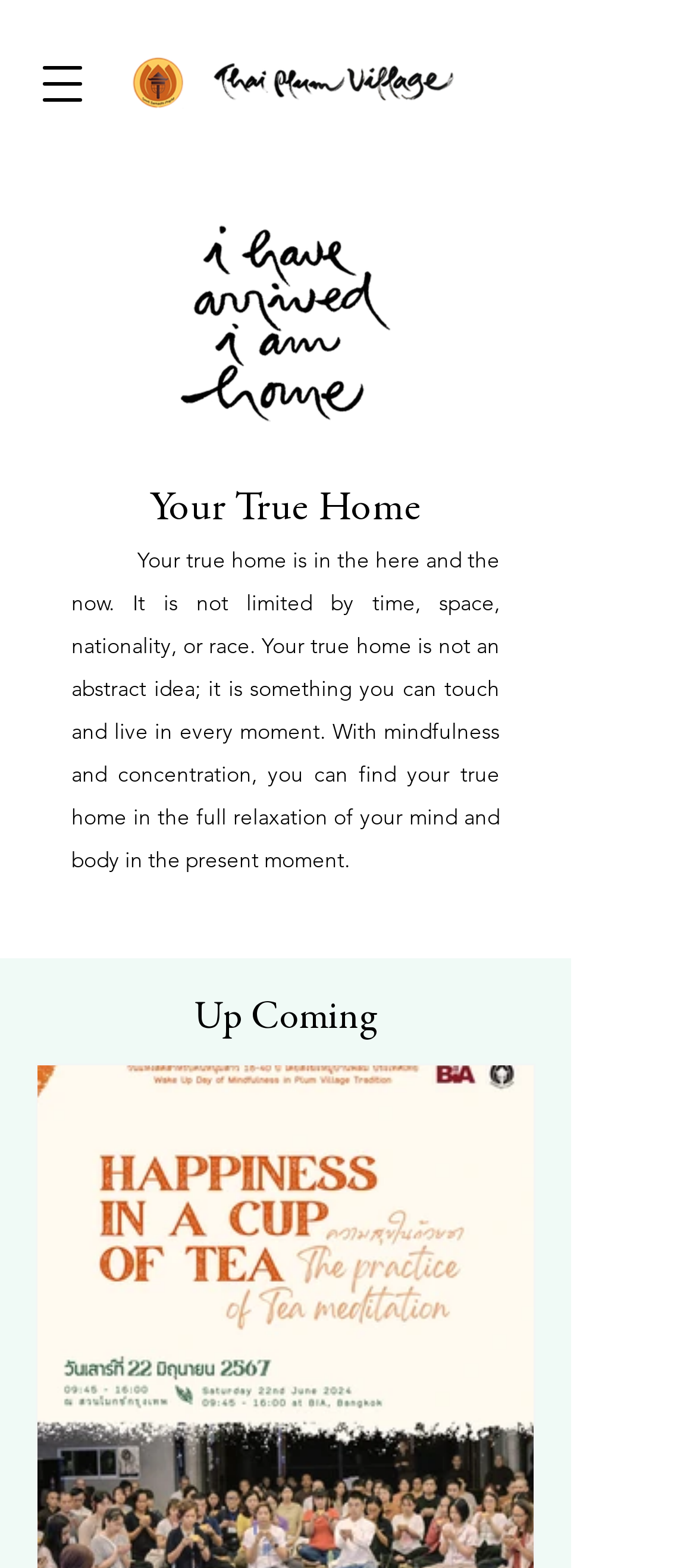Review the image closely and give a comprehensive answer to the question: What is the topic of the upcoming event?

The webpage has a heading 'Up Coming' but it does not provide any information about the topic of the upcoming event.